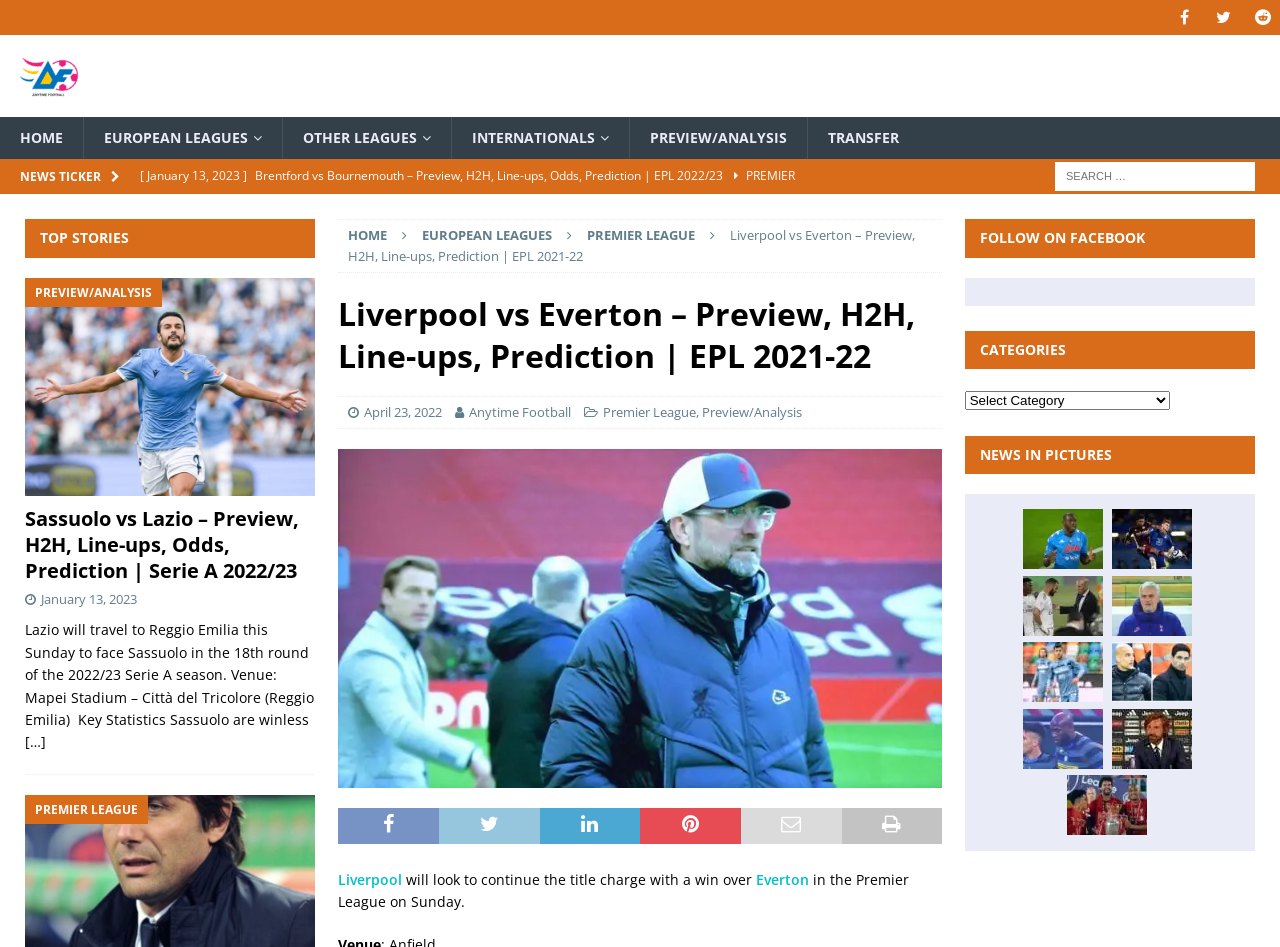Can you specify the bounding box coordinates for the region that should be clicked to fulfill this instruction: "Follow on Facebook".

[0.912, 0.0, 0.939, 0.037]